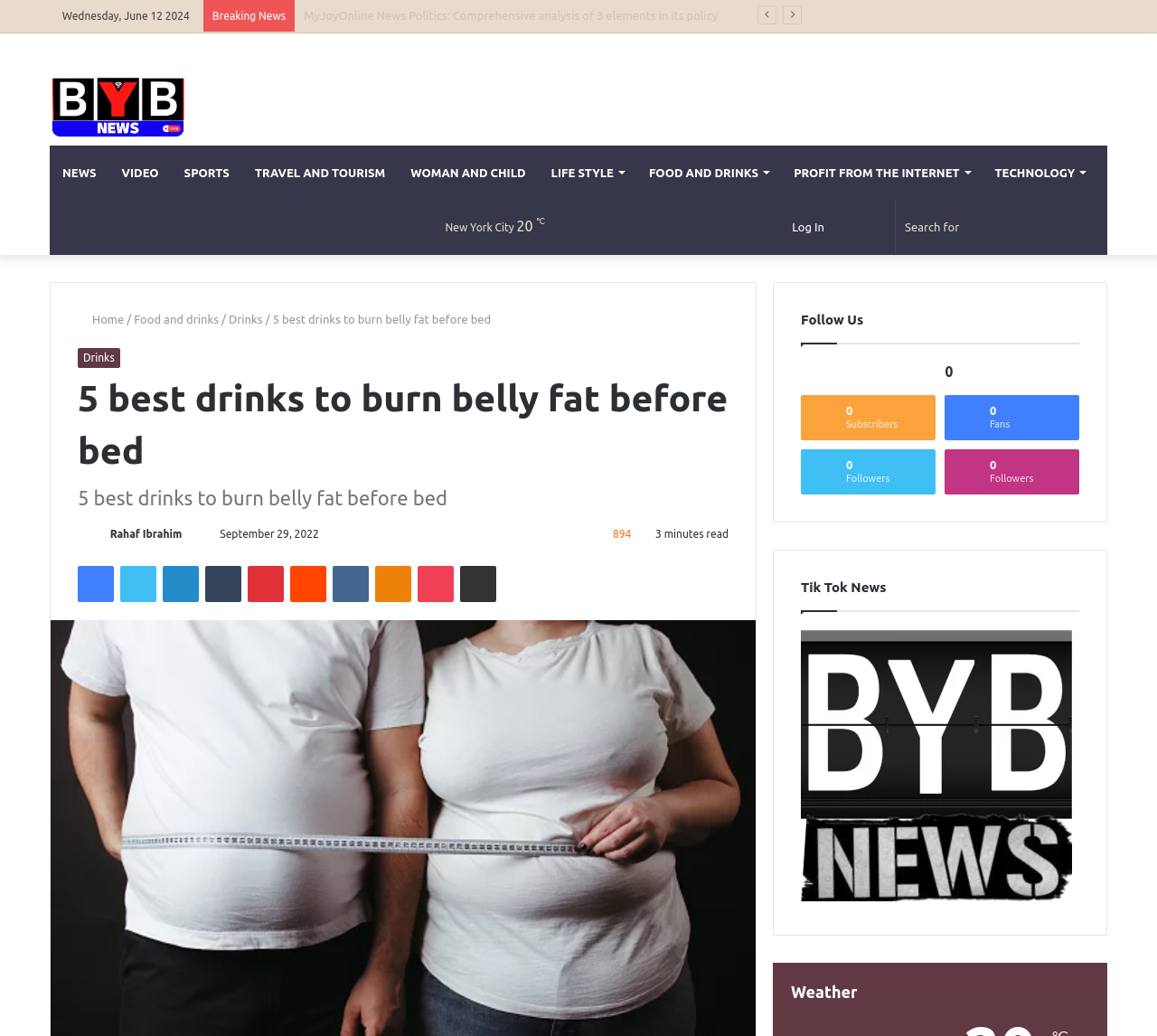Determine the bounding box coordinates of the clickable element to complete this instruction: "Search for something". Provide the coordinates in the format of four float numbers between 0 and 1, [left, top, right, bottom].

[0.774, 0.193, 0.957, 0.245]